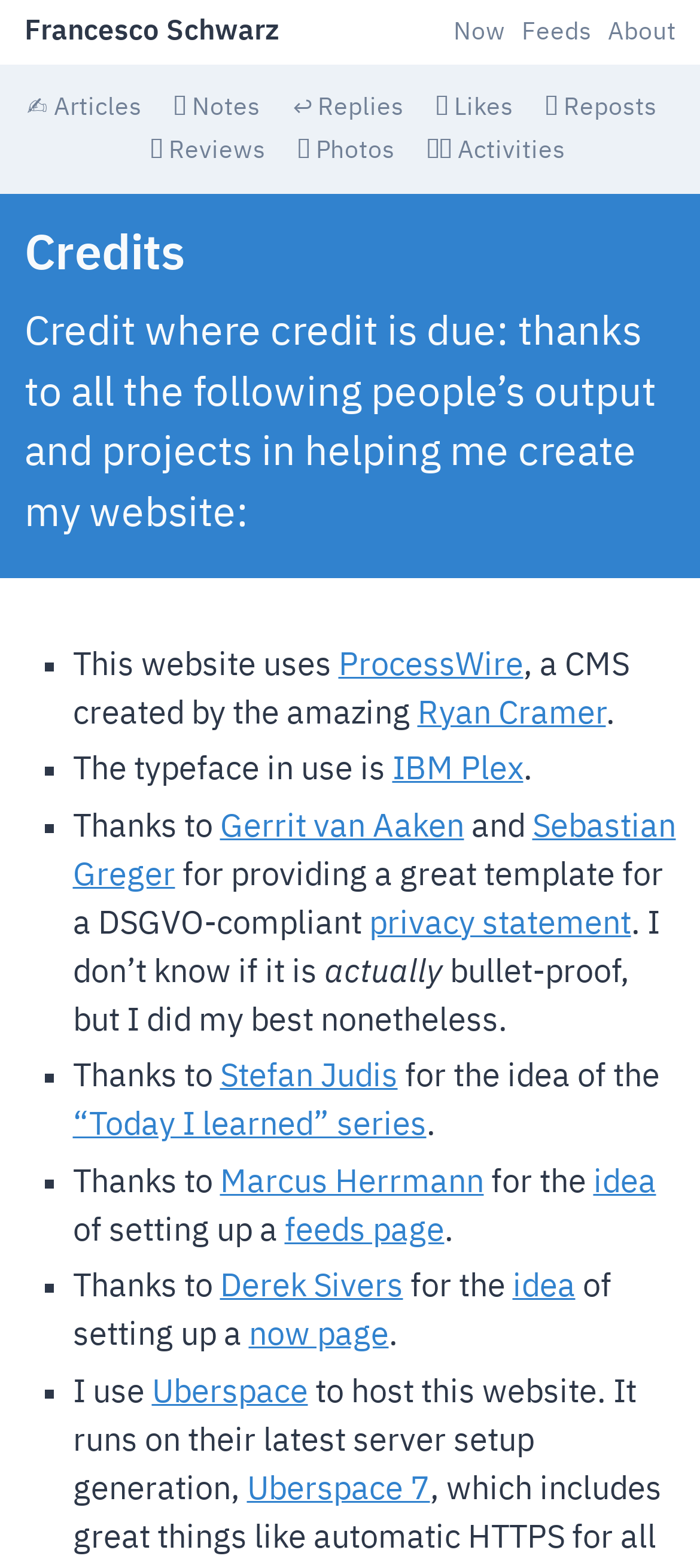Identify the bounding box coordinates of the clickable section necessary to follow the following instruction: "Check the 'Credits' header". The coordinates should be presented as four float numbers from 0 to 1, i.e., [left, top, right, bottom].

[0.035, 0.144, 0.965, 0.183]